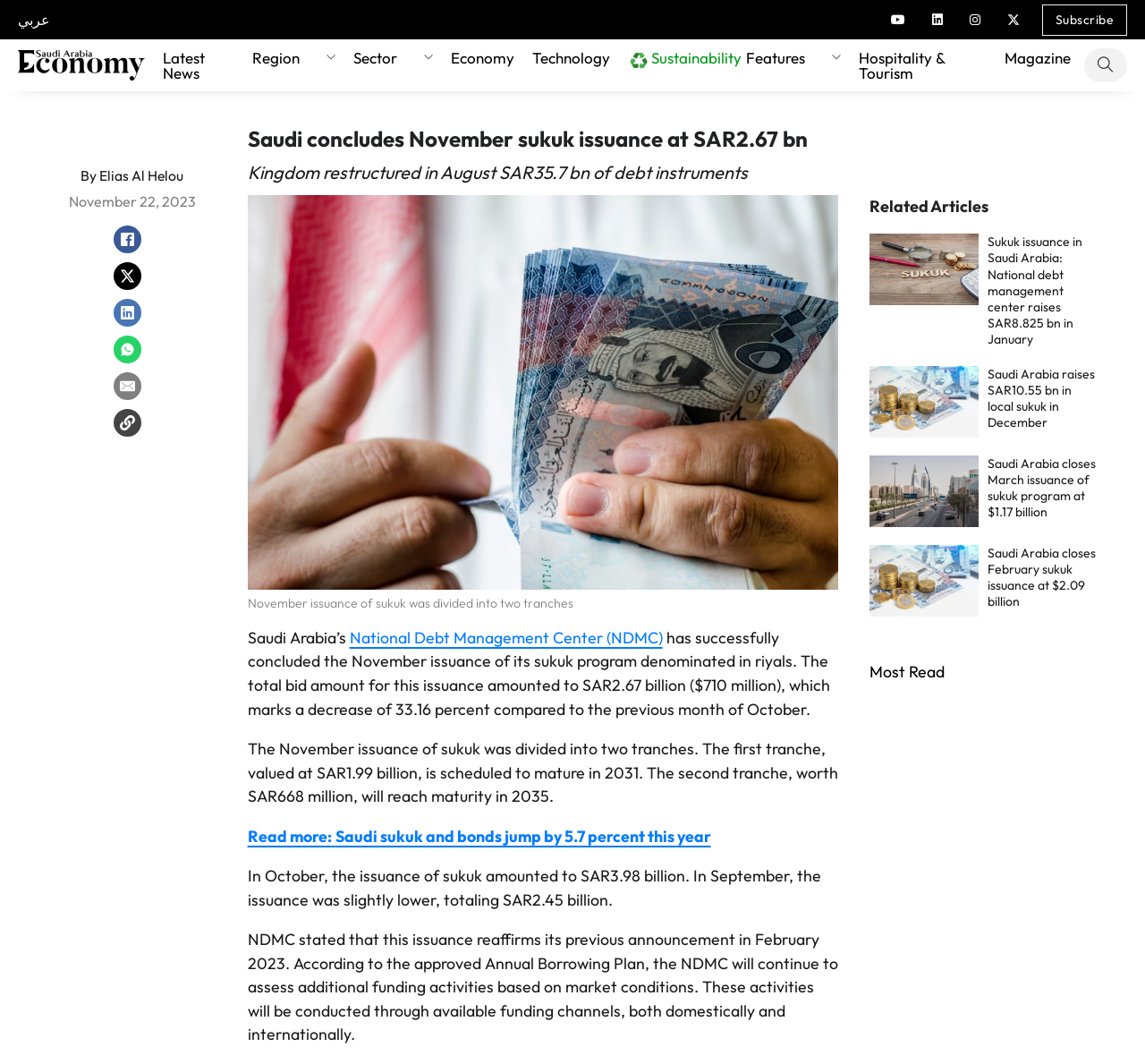Reply to the question below using a single word or brief phrase:
What is the value of the first tranche of the November issuance of sukuk?

SAR1.99 billion